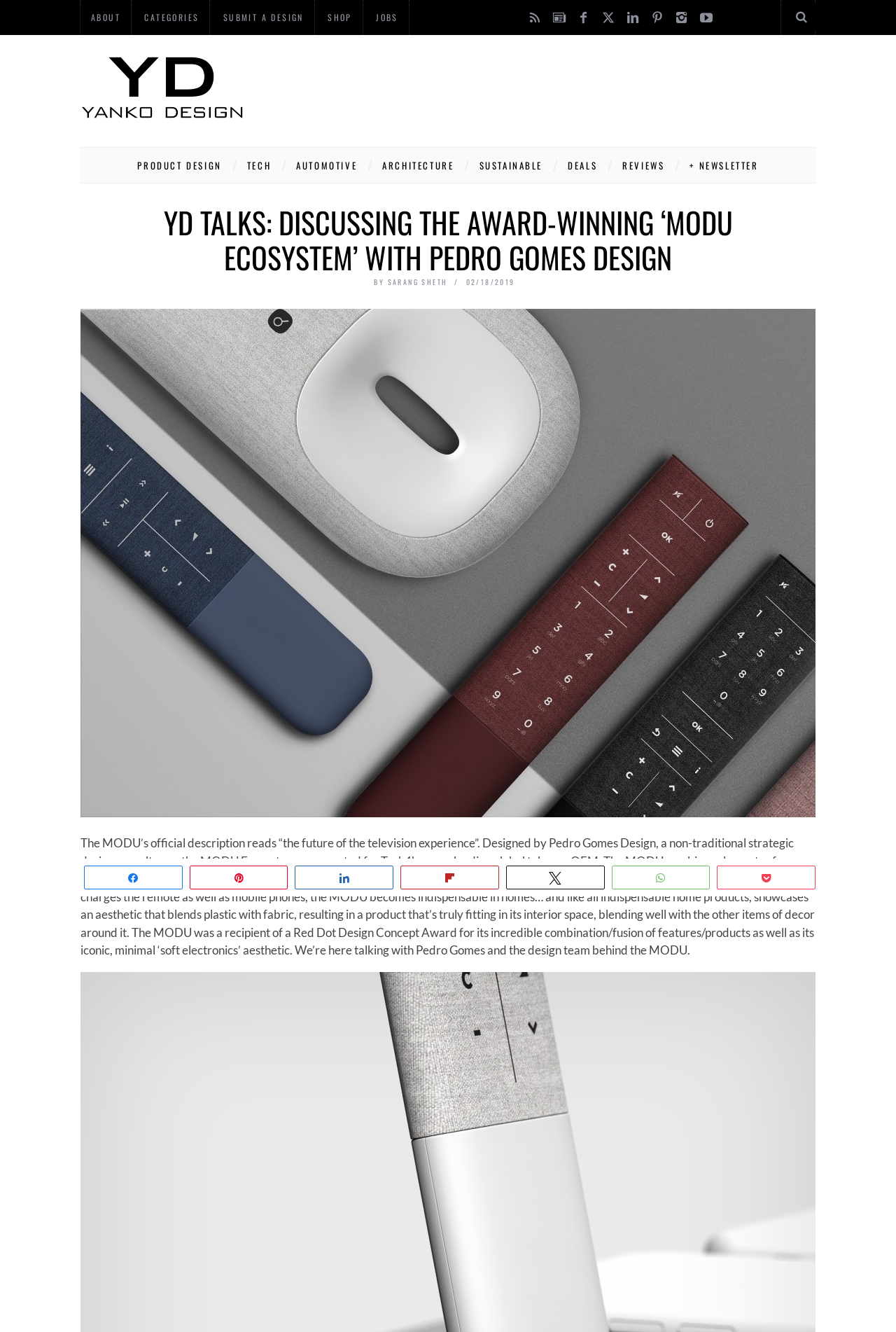From the webpage screenshot, predict the bounding box coordinates (top-left x, top-left y, bottom-right x, bottom-right y) for the UI element described here: Submit a design

[0.237, 0.002, 0.351, 0.024]